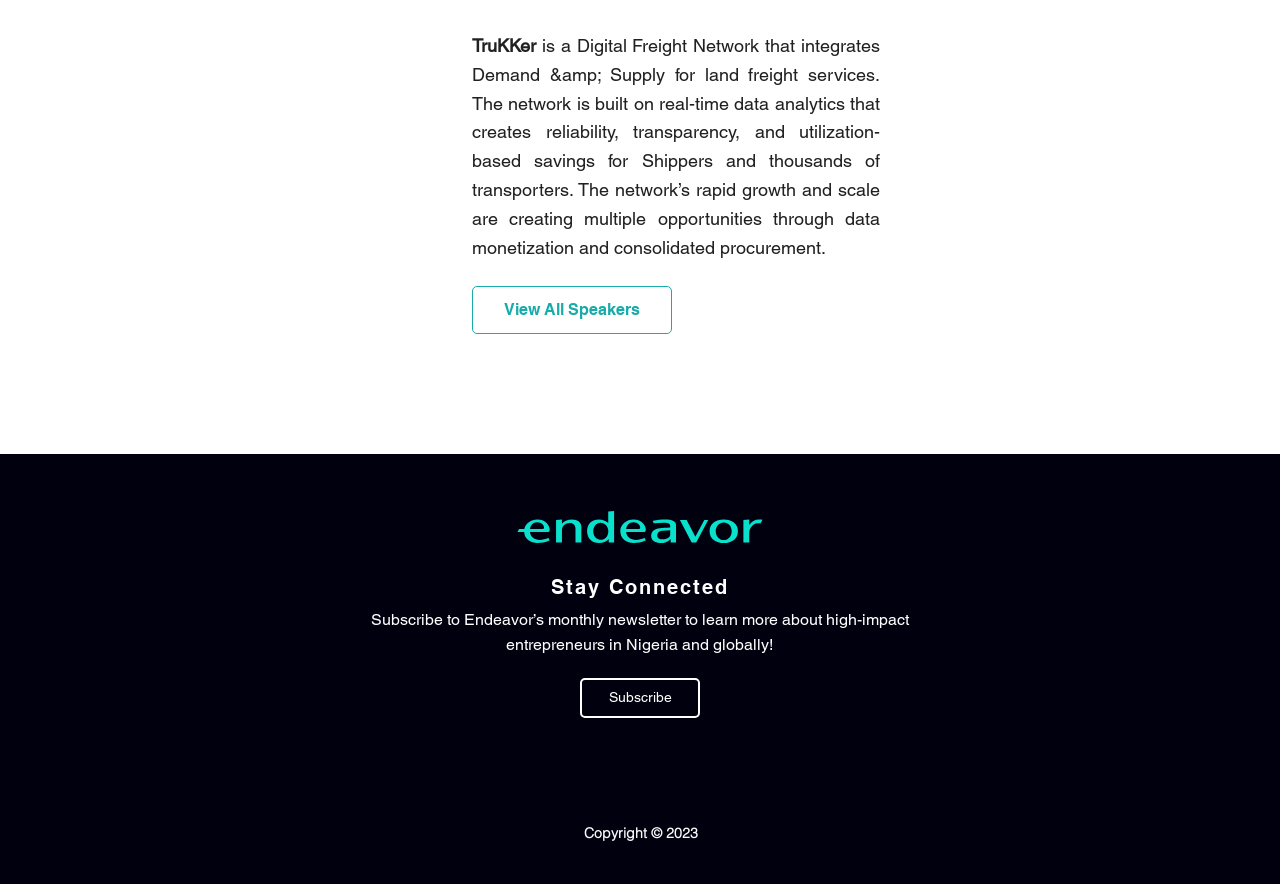What is the call-to-action for the newsletter?
Please provide a single word or phrase in response based on the screenshot.

Subscribe